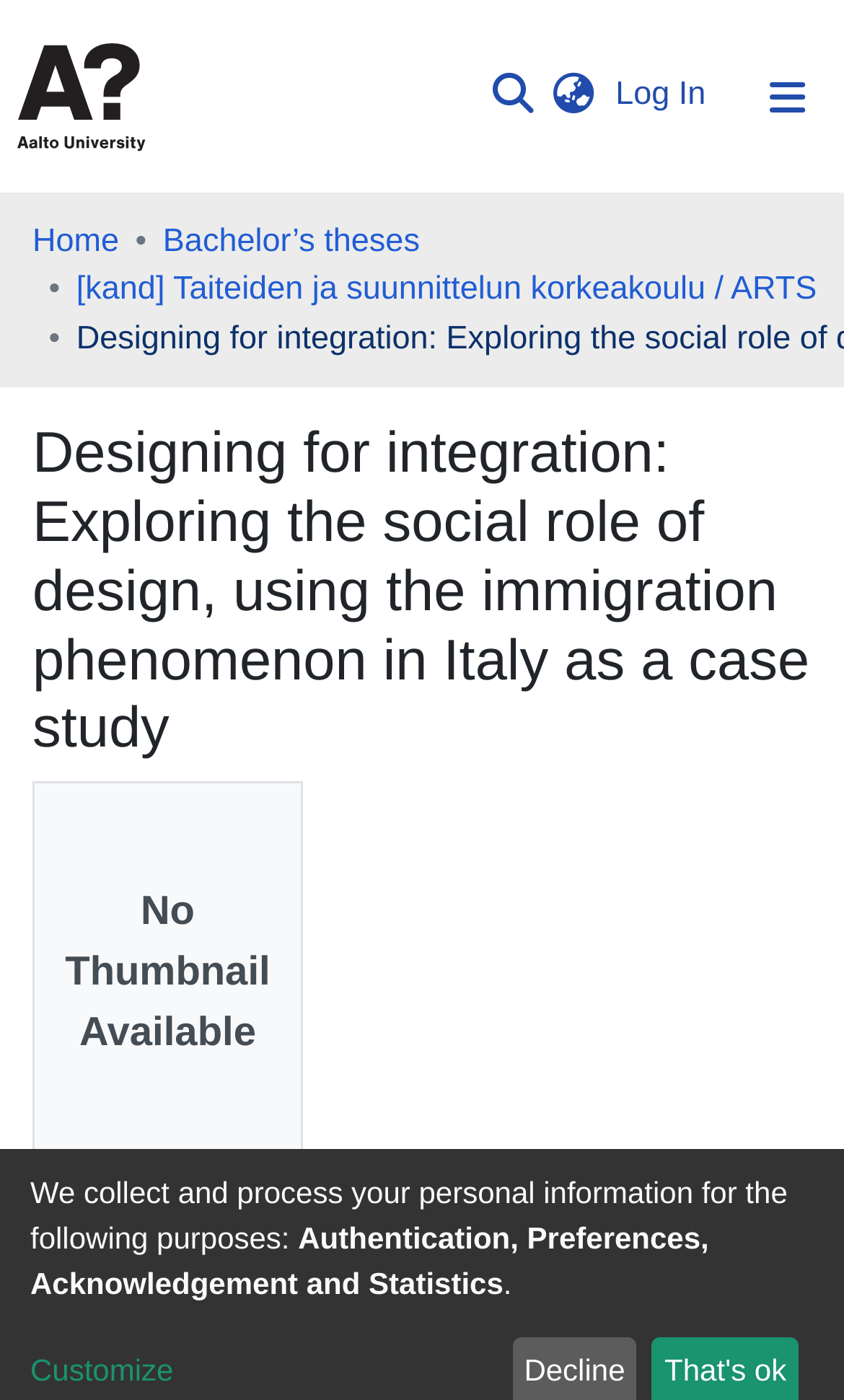What is the name of the university?
Look at the screenshot and respond with a single word or phrase.

Aalto University